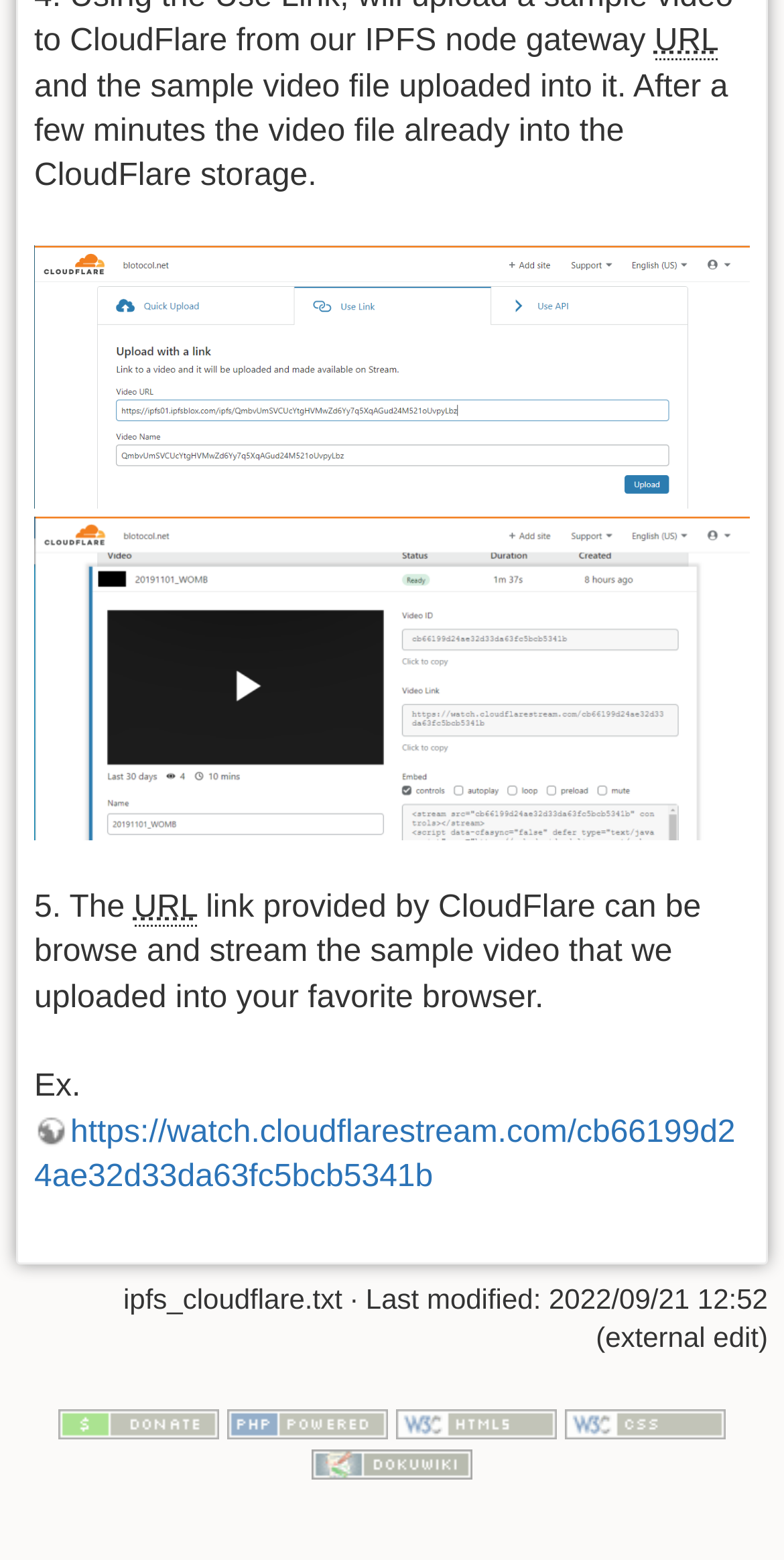How many image links are provided in the webpage?
Refer to the image and provide a concise answer in one word or phrase.

2